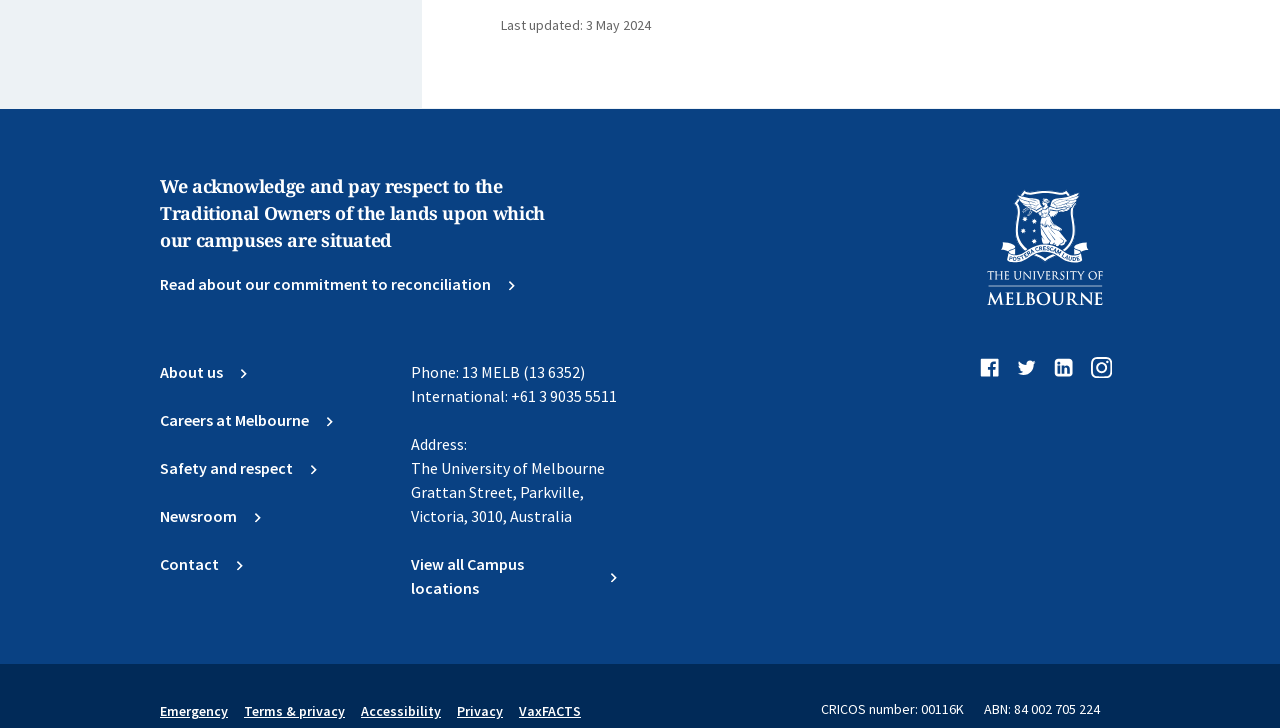What is the university's CRICOS number?
Please look at the screenshot and answer using one word or phrase.

00116K